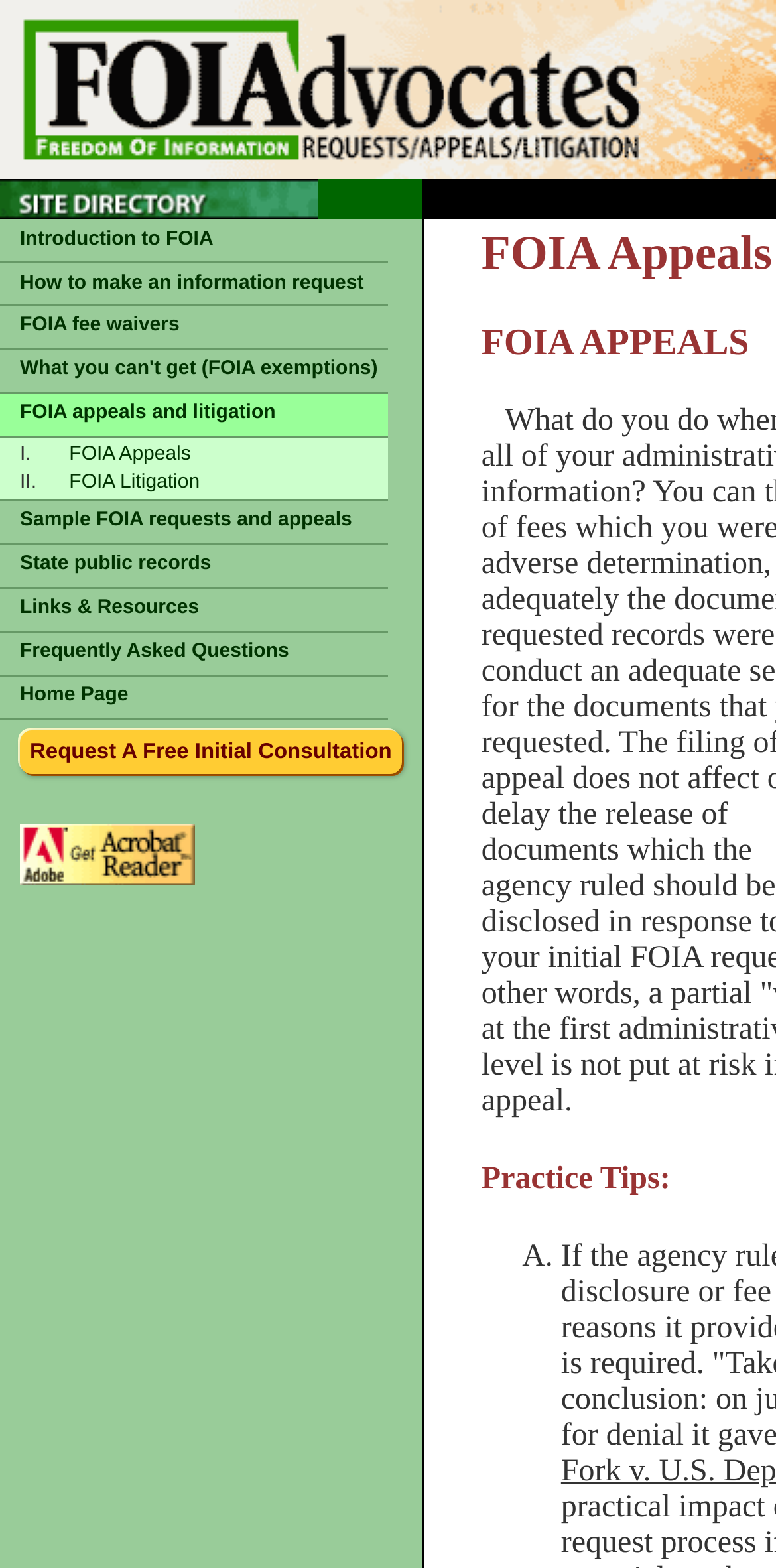Locate the bounding box coordinates of the clickable element to fulfill the following instruction: "Learn about CHILD abuse". Provide the coordinates as four float numbers between 0 and 1 in the format [left, top, right, bottom].

None